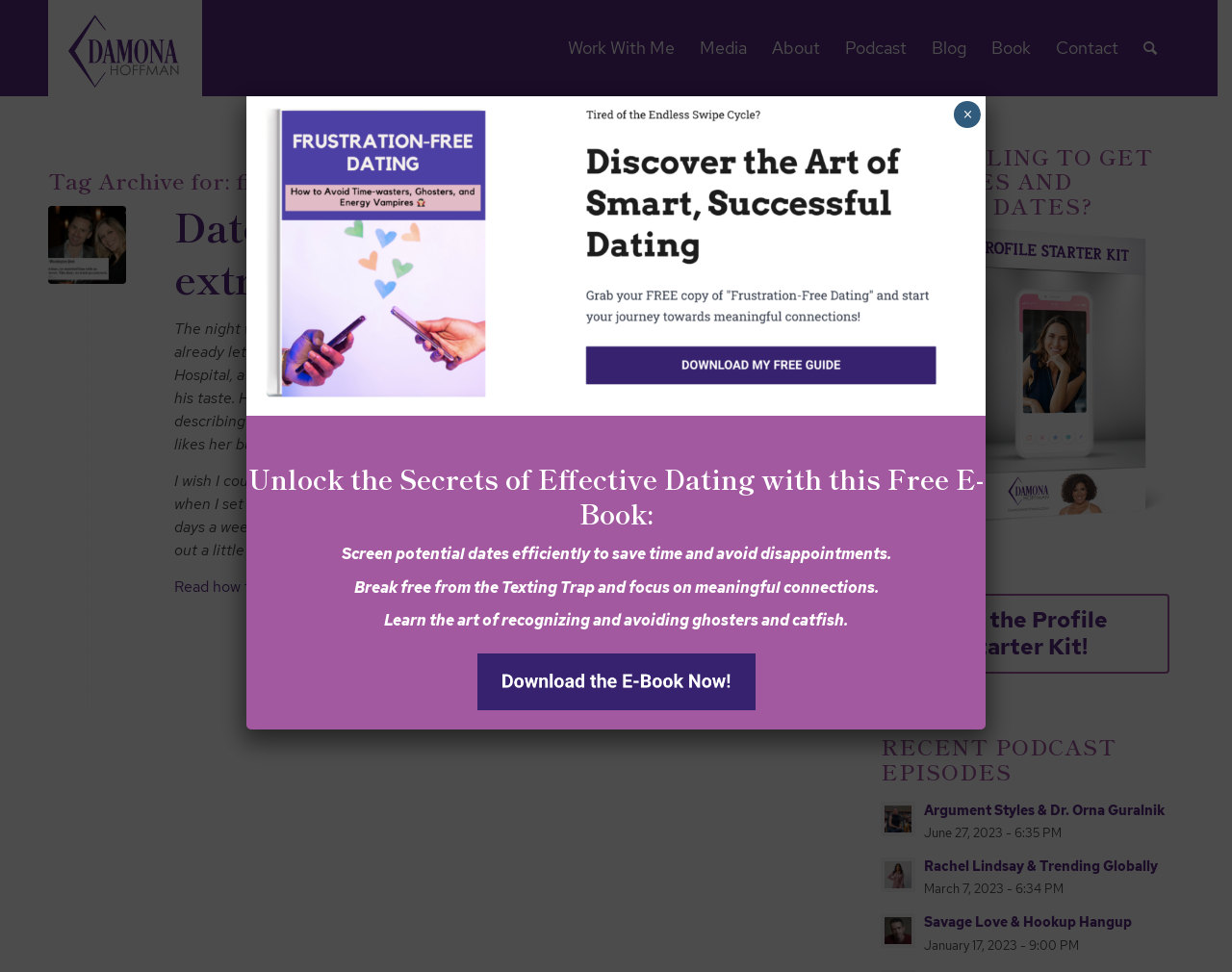Determine the bounding box coordinates for the HTML element described here: "MDM2".

None